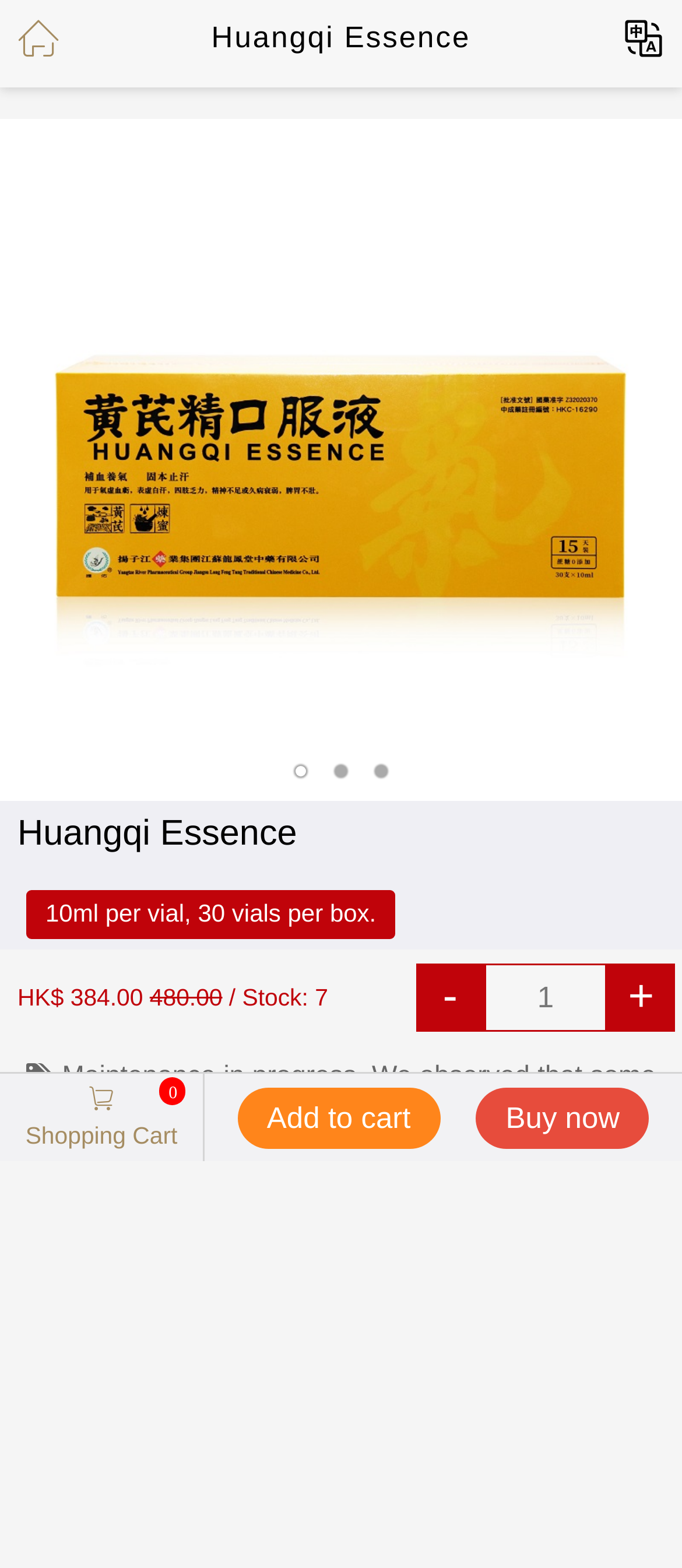What is the minimum purchase for free delivery?
Give a one-word or short phrase answer based on the image.

HK$500